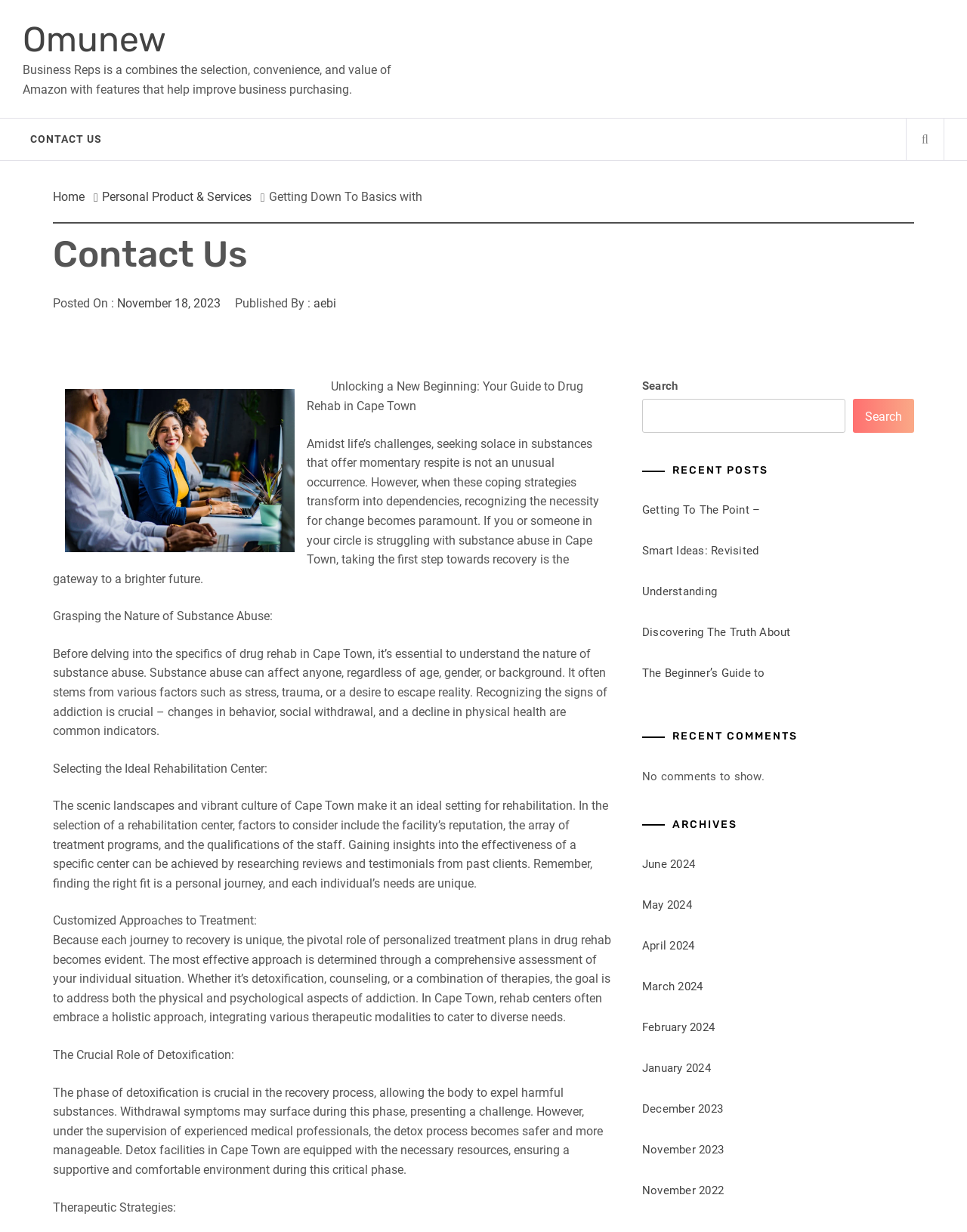Please identify the bounding box coordinates of the area I need to click to accomplish the following instruction: "Click the November 18, 2023 link".

[0.121, 0.24, 0.228, 0.252]